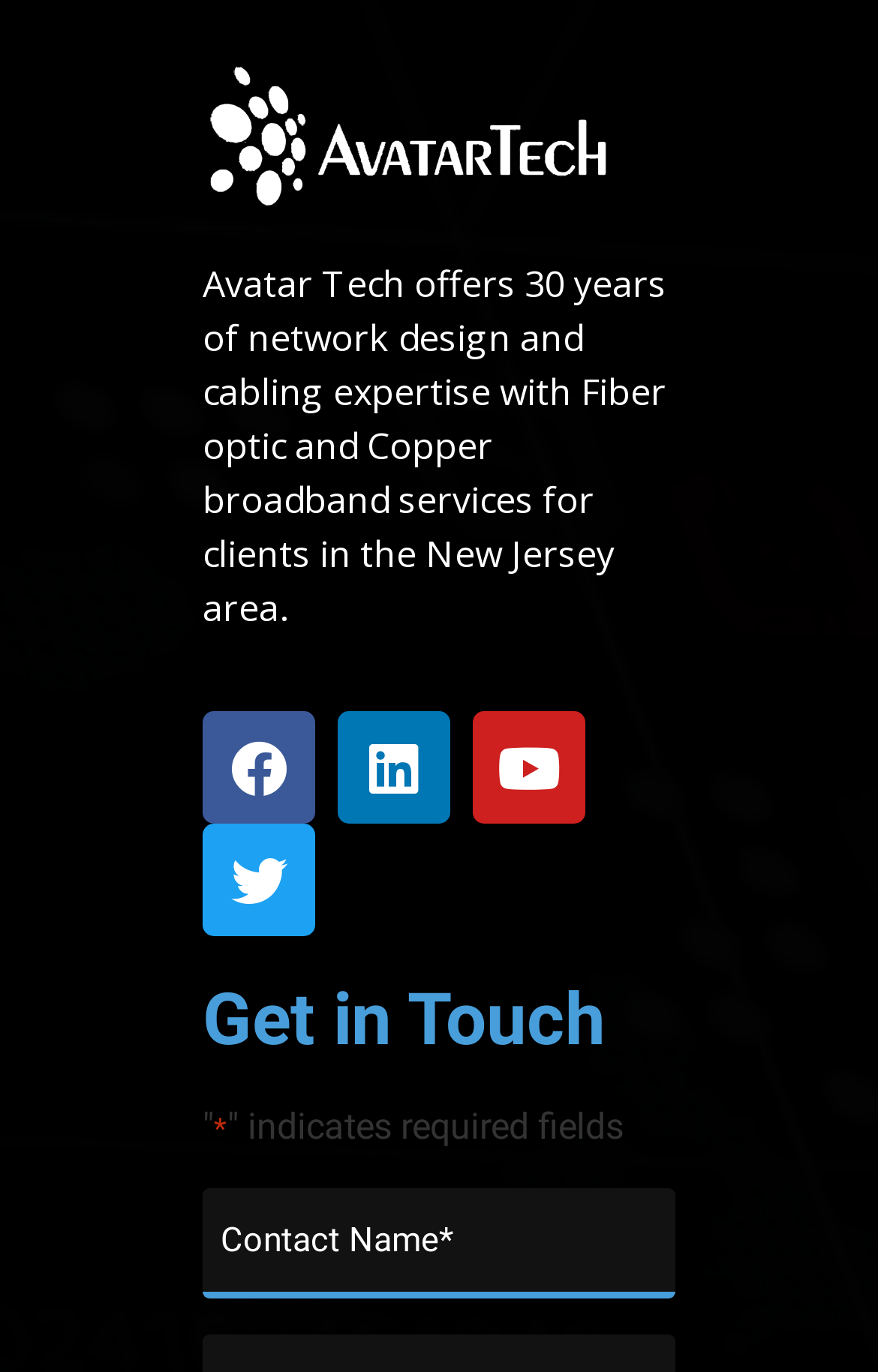What is the first field in the form?
Please provide a single word or phrase in response based on the screenshot.

Contact Name